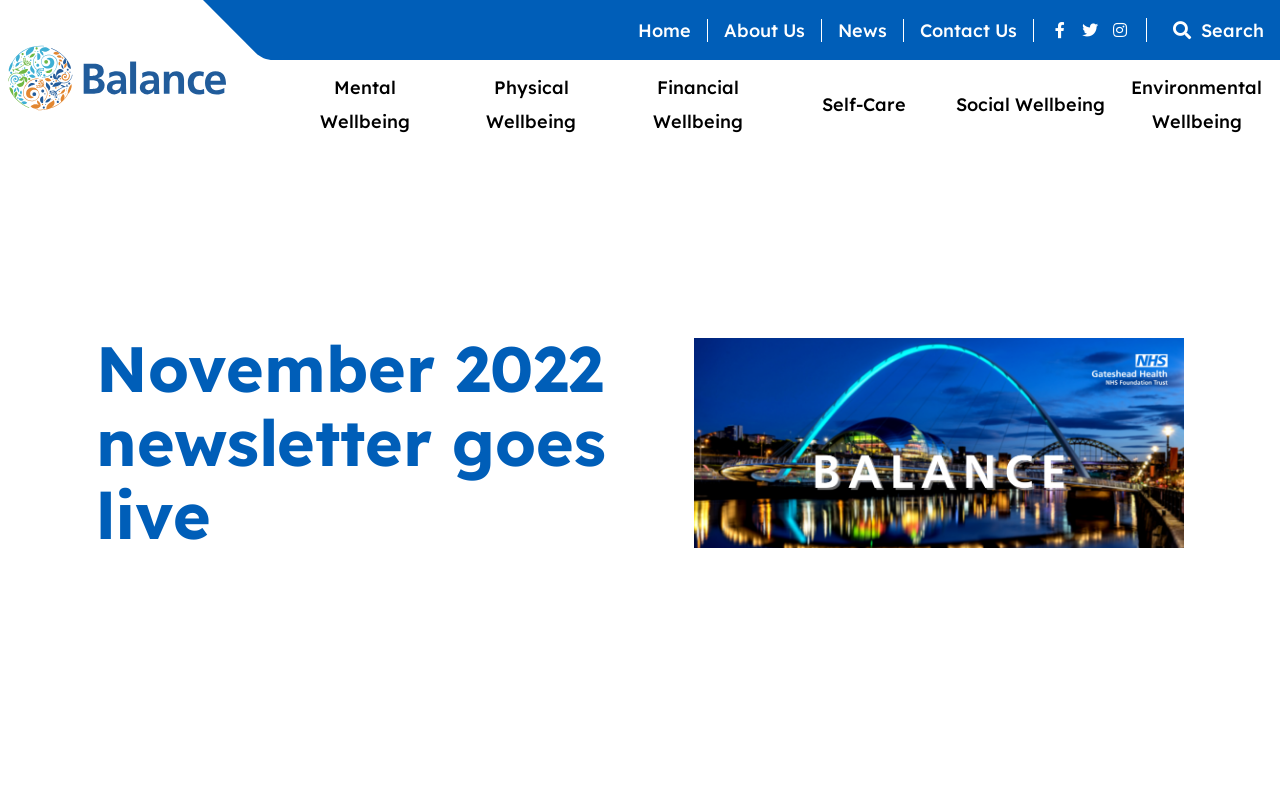Using details from the image, please answer the following question comprehensively:
What is the name of the health organization?

The name of the health organization can be found in the top-left corner of the webpage, where the logo and text 'NHS Gateshead Health' are displayed.